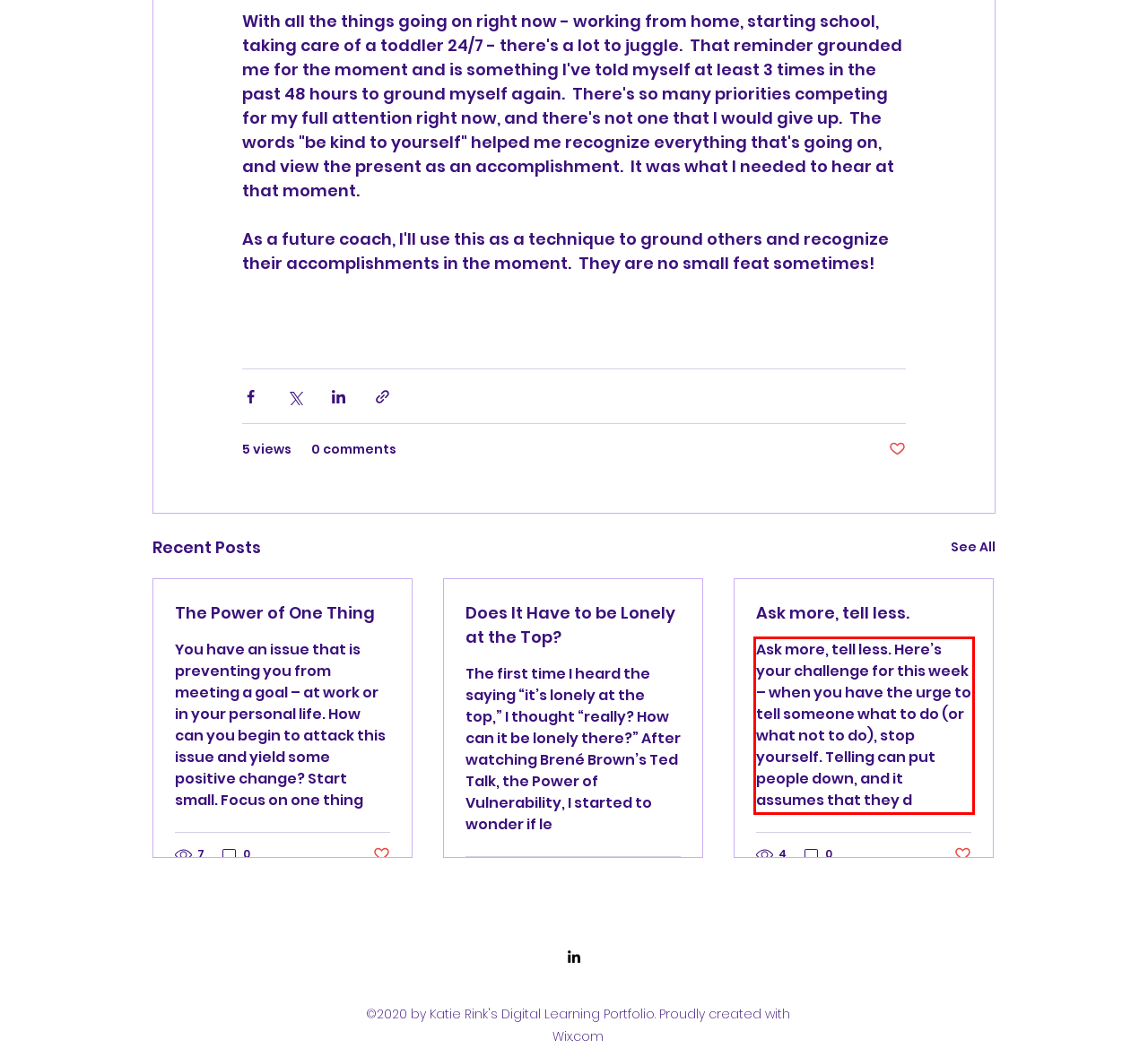Given a screenshot of a webpage, identify the red bounding box and perform OCR to recognize the text within that box.

Ask more, tell less. Here’s your challenge for this week – when you have the urge to tell someone what to do (or what not to do), stop yourself. Telling can put people down, and it assumes that they d